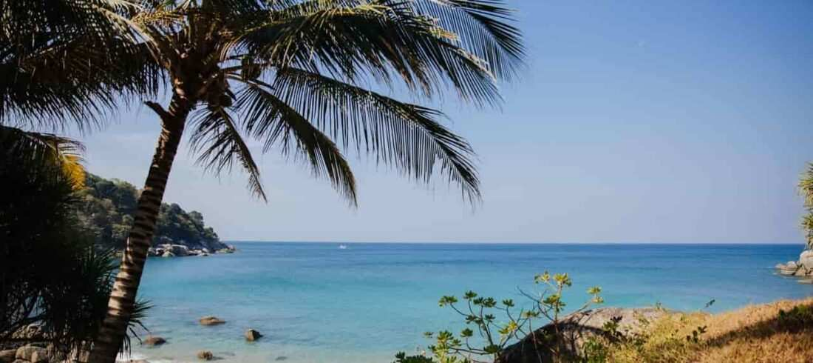Create a vivid and detailed description of the image.

The image captures a serene coastal view, showcasing a tranquil blue sea that gently meets the horizon under a clear sky. In the foreground, a graceful palm tree leans towards the water, its fronds dancing softly in the breeze. To the right, lush greenery and rocky formations add texture and depth to the landscape, hinting at the tropical paradise that invites relaxation and exploration. This picturesque scene reflects the beauty of Thailand's coastal regions, making it an ideal destination for those considering a retirement visa in the country.